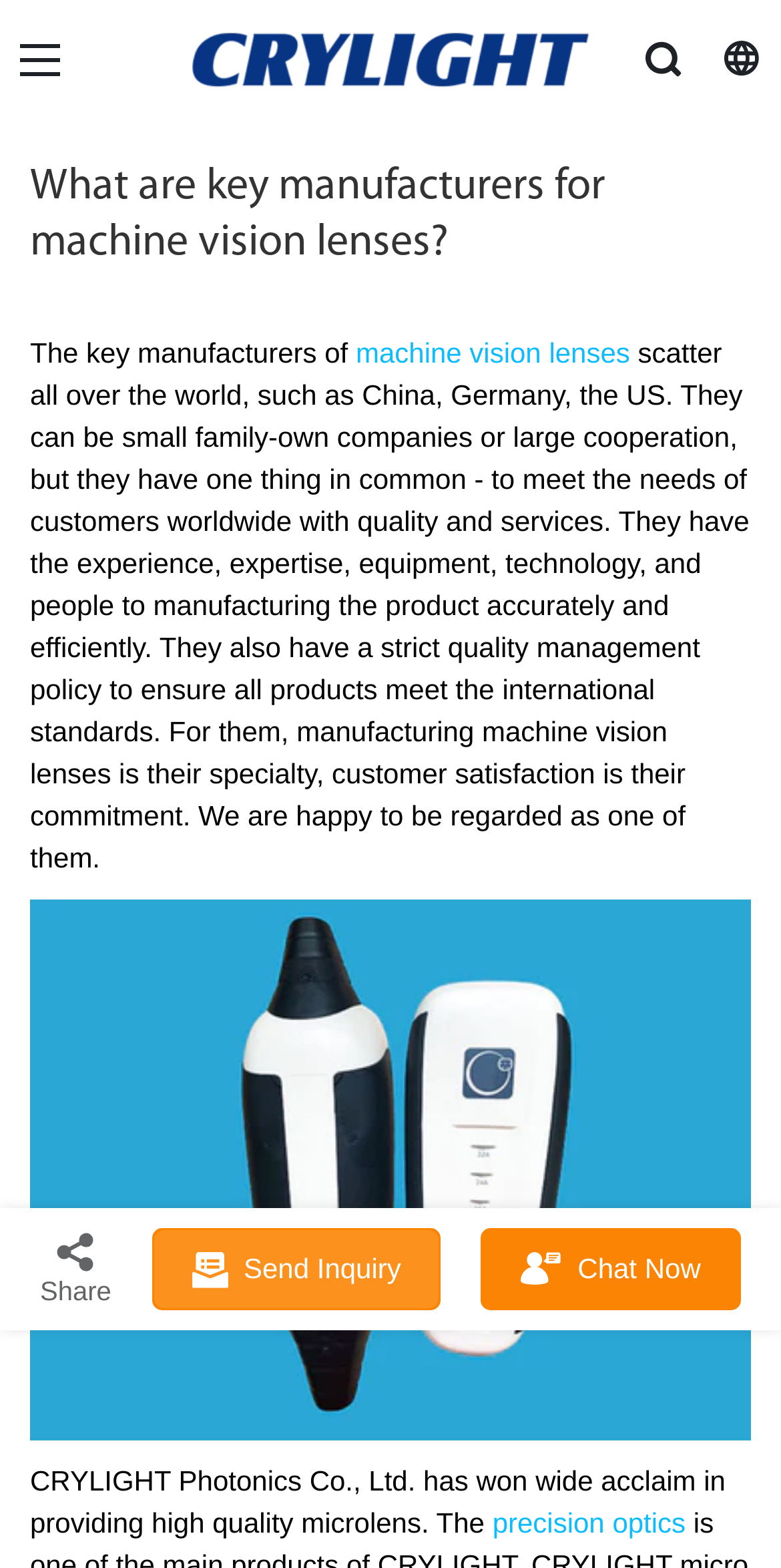What is the specialty of the manufacturers?
Look at the image and respond with a one-word or short-phrase answer.

manufacturing machine vision lenses